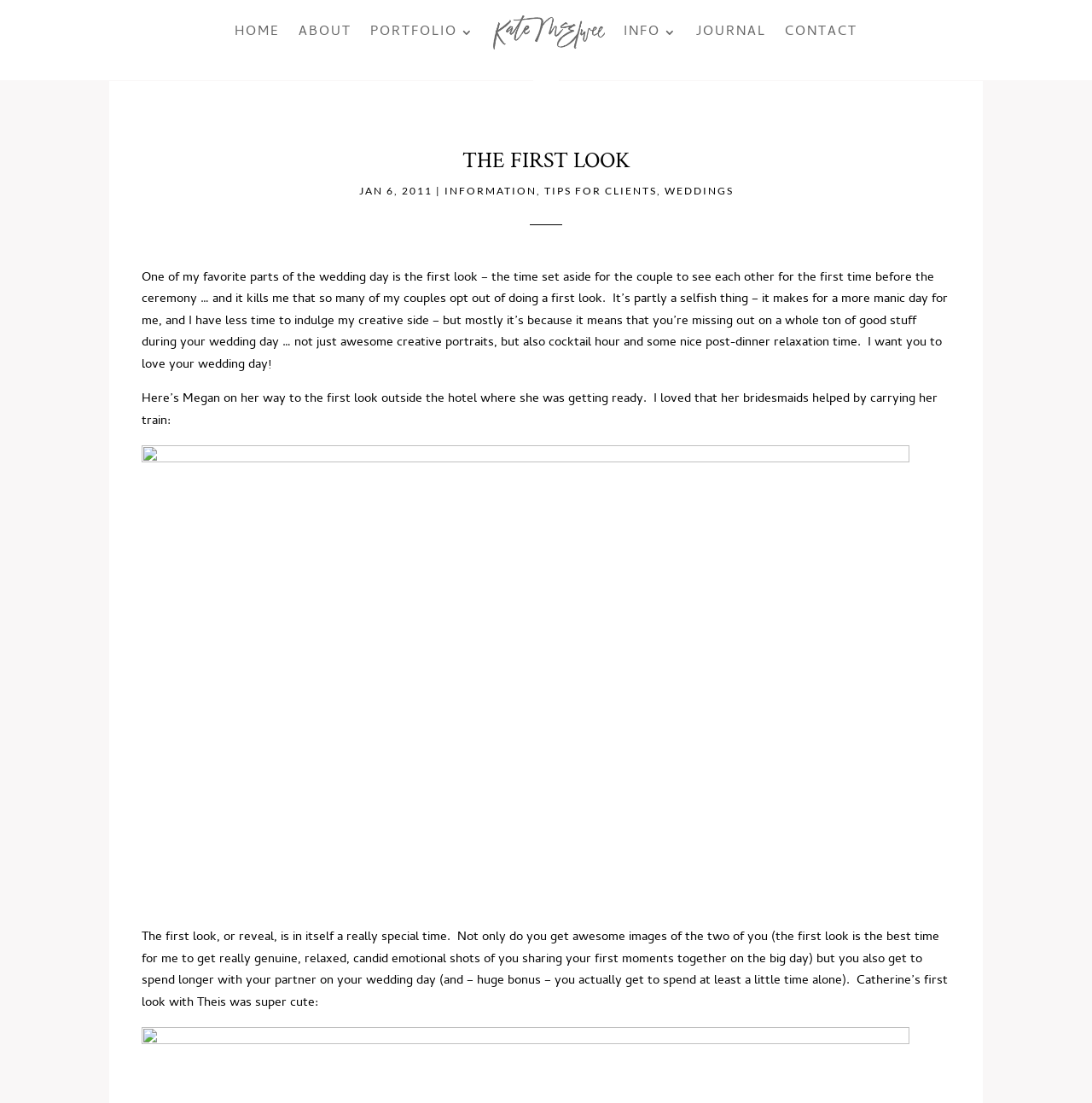What is the photographer's name?
Using the picture, provide a one-word or short phrase answer.

Kate McElwee